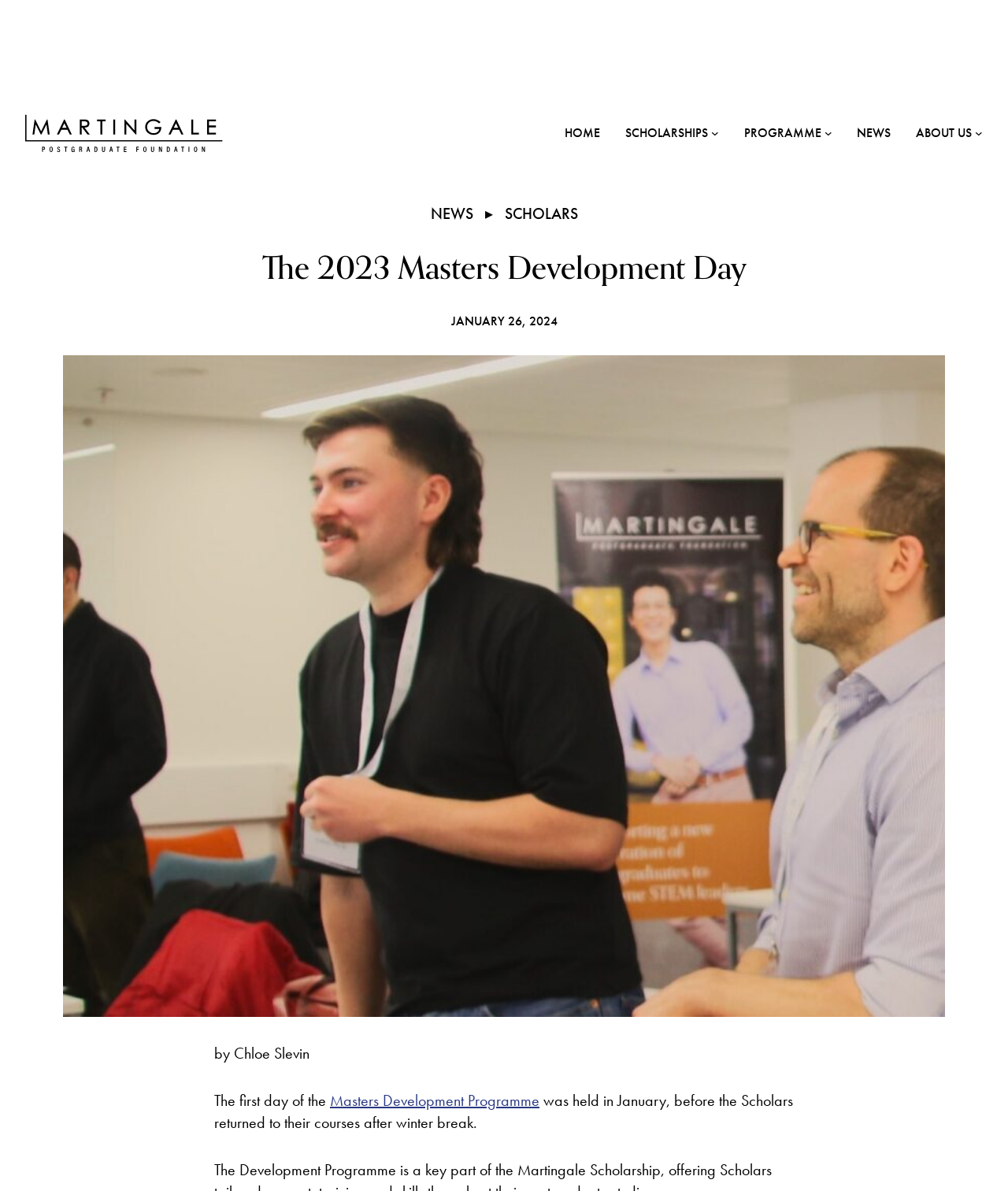Provide the bounding box coordinates of the HTML element this sentence describes: "About us". The bounding box coordinates consist of four float numbers between 0 and 1, i.e., [left, top, right, bottom].

[0.909, 0.03, 0.964, 0.045]